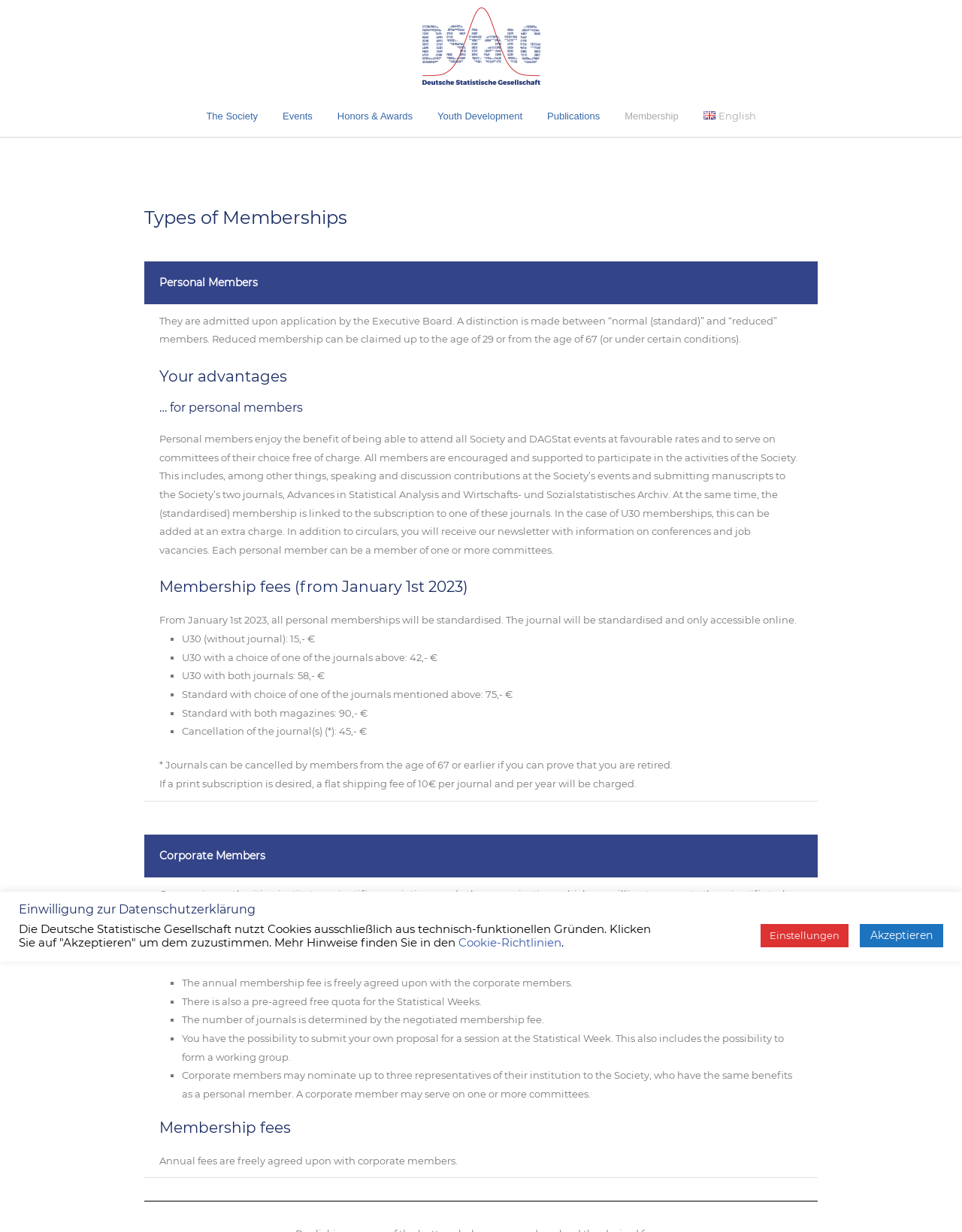Using the provided description: "Einstellungen", find the bounding box coordinates of the corresponding UI element. The output should be four float numbers between 0 and 1, in the format [left, top, right, bottom].

[0.791, 0.75, 0.882, 0.769]